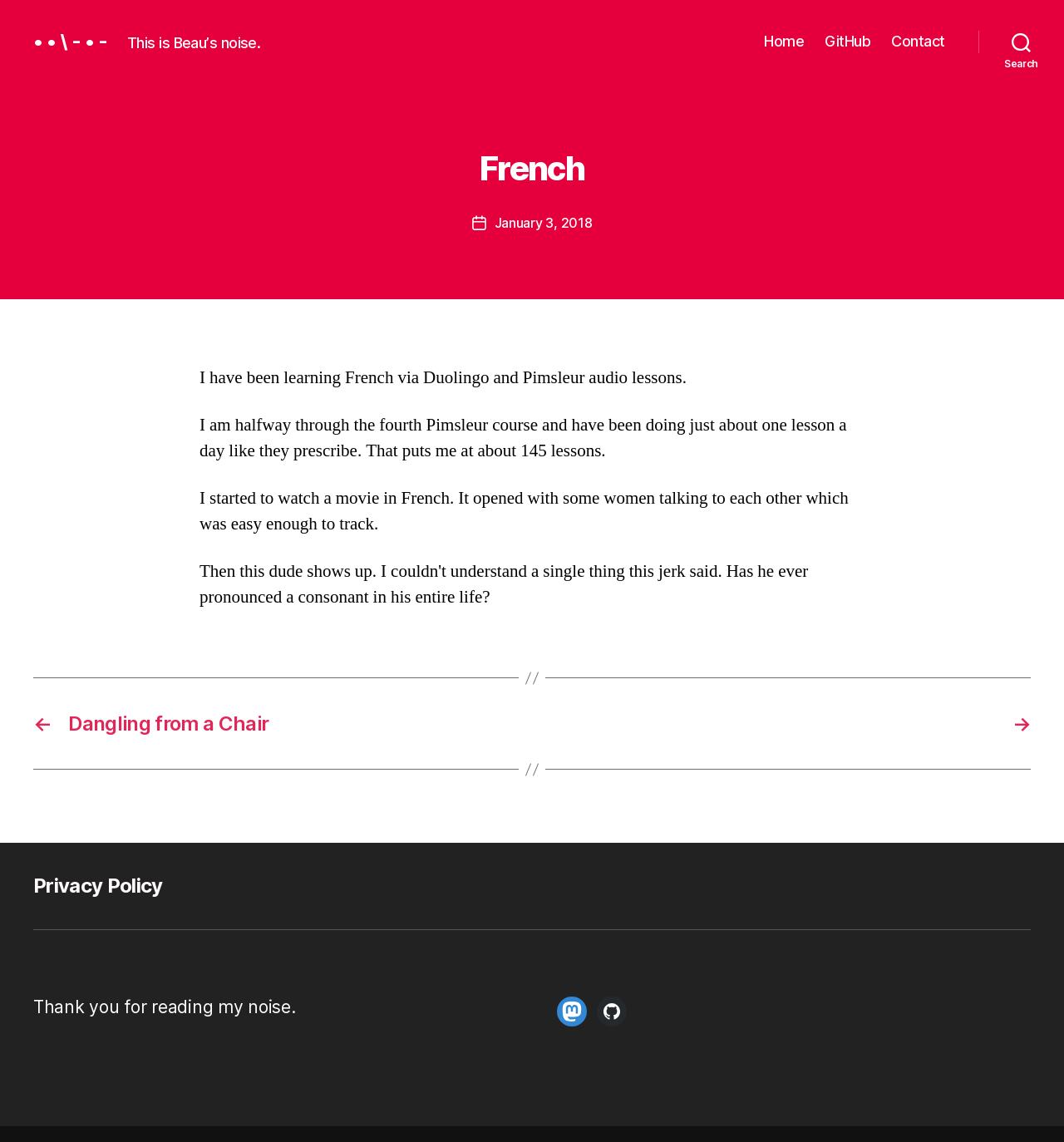Determine the bounding box coordinates of the target area to click to execute the following instruction: "Search for something."

[0.92, 0.02, 1.0, 0.052]